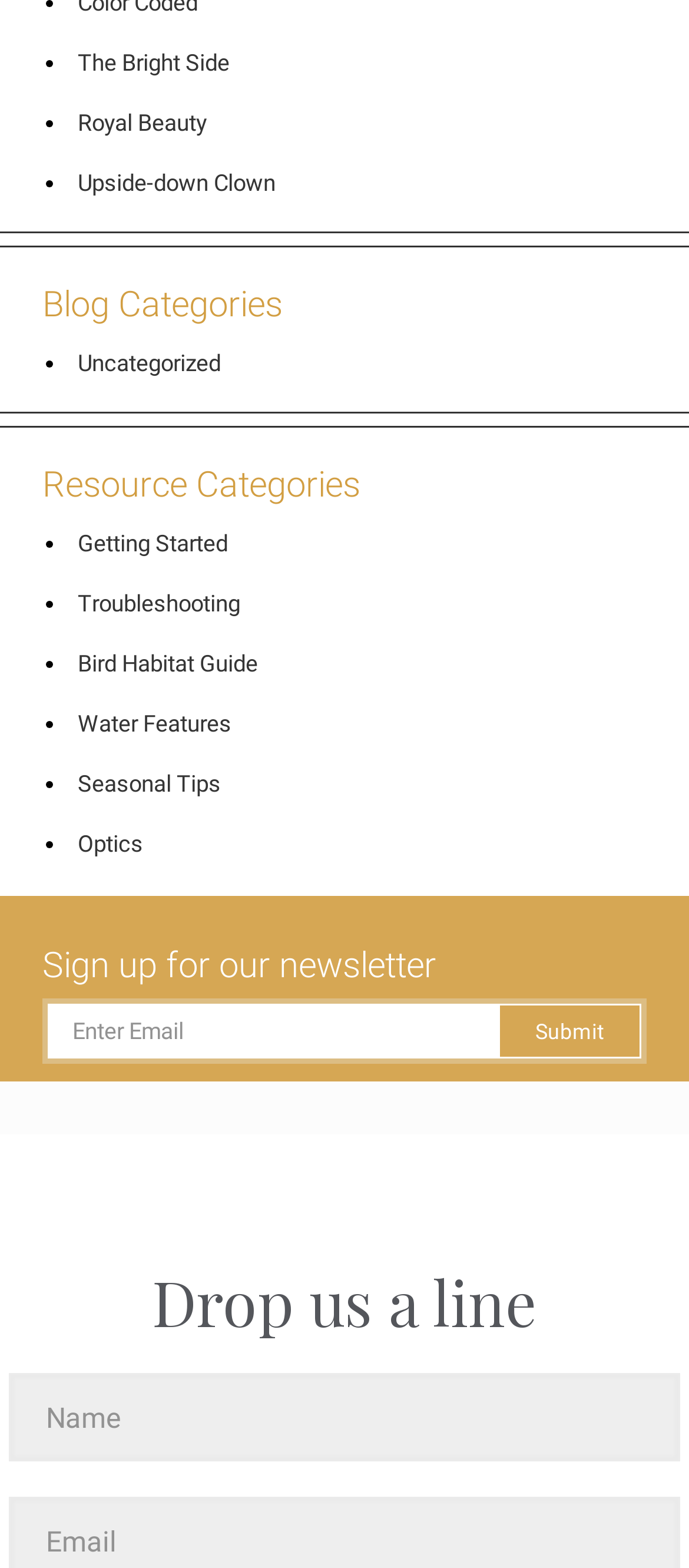What is required to submit the newsletter signup form?
Look at the image and answer with only one word or phrase.

Email